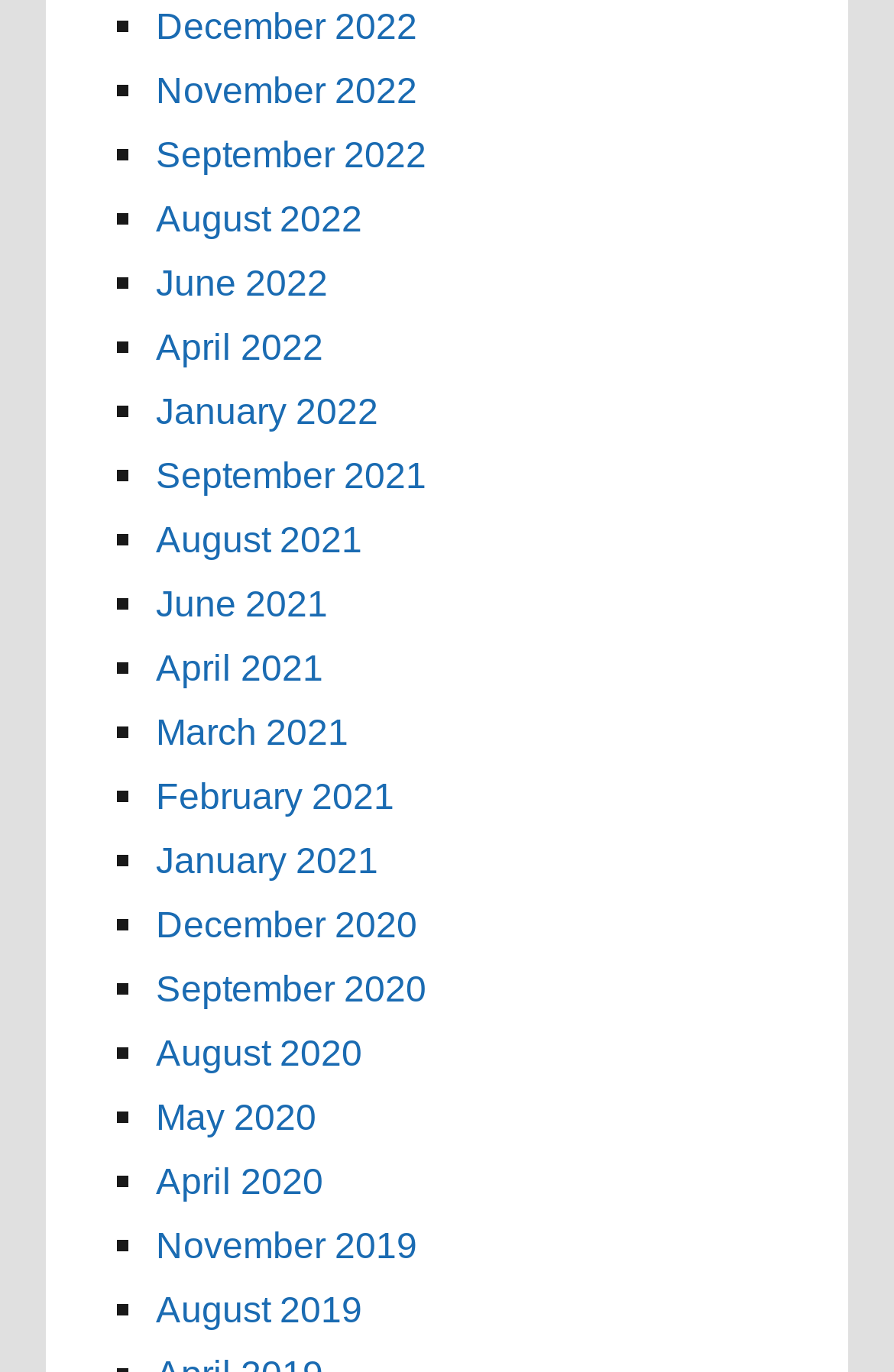What is the most recent month listed on this webpage?
Your answer should be a single word or phrase derived from the screenshot.

December 2022